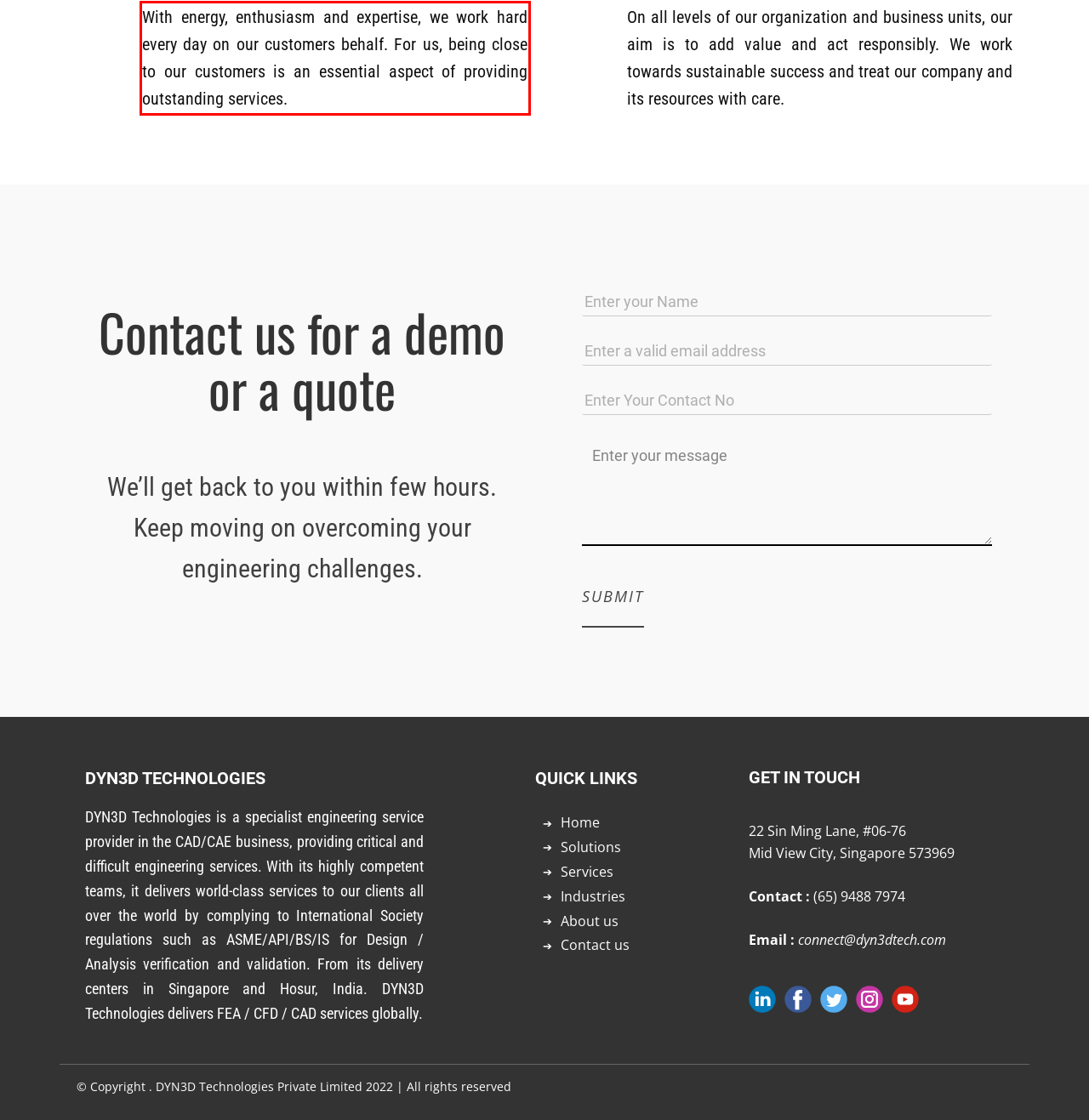You have a webpage screenshot with a red rectangle surrounding a UI element. Extract the text content from within this red bounding box.

With energy, enthusiasm and expertise, we work hard every day on our customers behalf. For us, being close to our customers is an essential aspect of providing outstanding services.